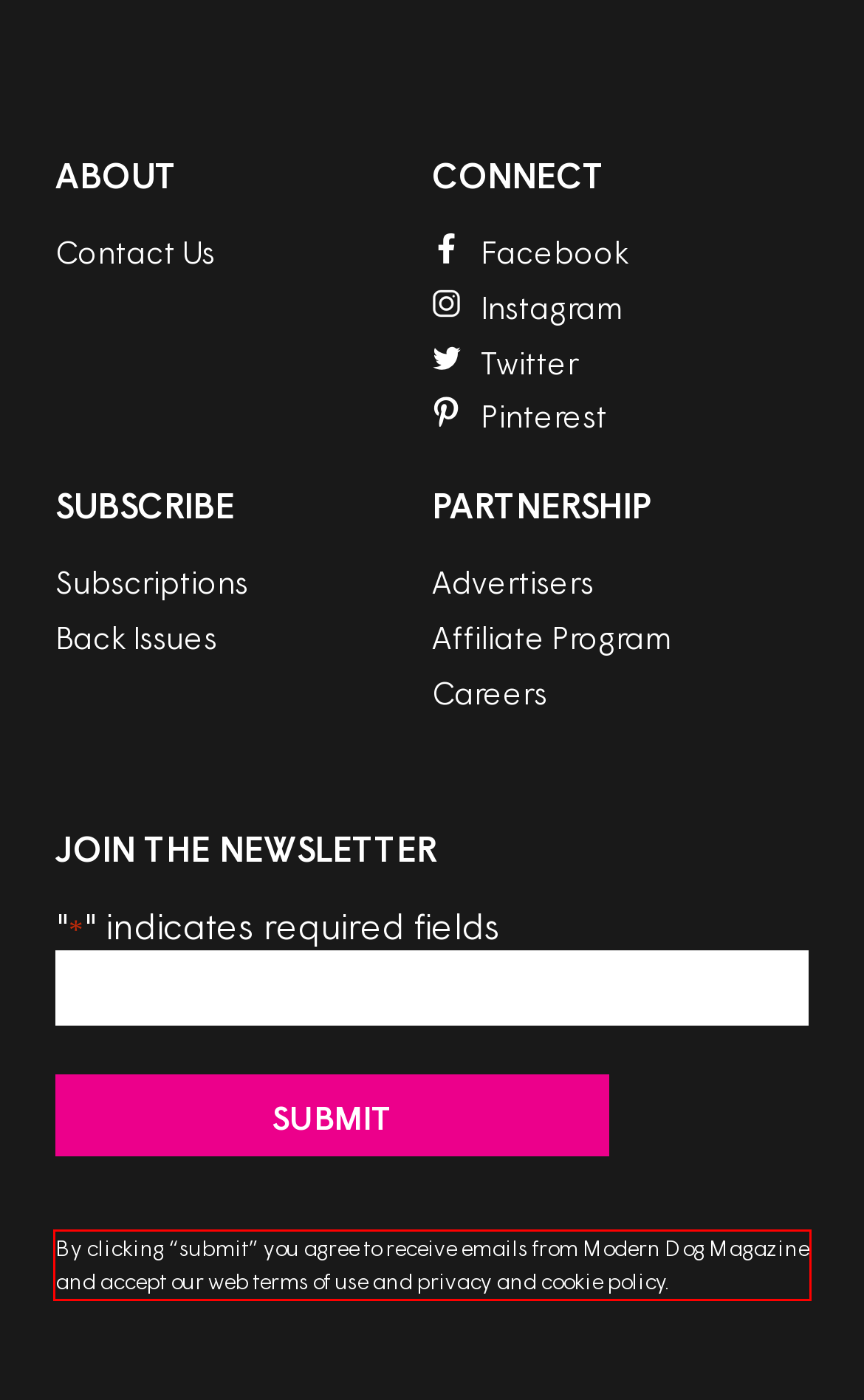You are presented with a webpage screenshot featuring a red bounding box. Perform OCR on the text inside the red bounding box and extract the content.

By clicking “submit” you agree to receive emails from Modern Dog Magazine and accept our web terms of use and privacy and cookie policy.